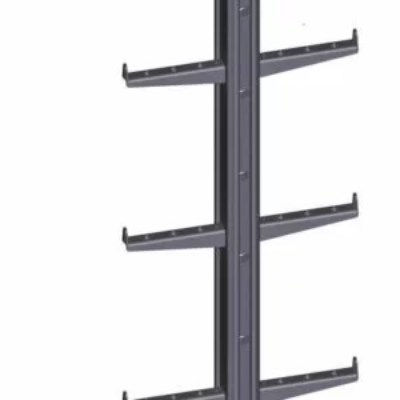Describe every aspect of the image in depth.

The image showcases the "Ladder with support slats – Turvatikas – TBA 2," a robust safety ladder designed for a variety of climbing needs. The structure features multiple horizontal support slats, enhancing stability and safety during use, particularly when accessing tall structures like poles, masts, and chimneys. Constructed primarily from durable materials, this ladder is well-suited for demanding environments and ensures reliability for both professional and personal applications. The design focuses on ease of climbing while providing reliable support. The ladder is part of a range of safety systems offered by Turvatikas, emphasizing quality and safety in height-related tasks.